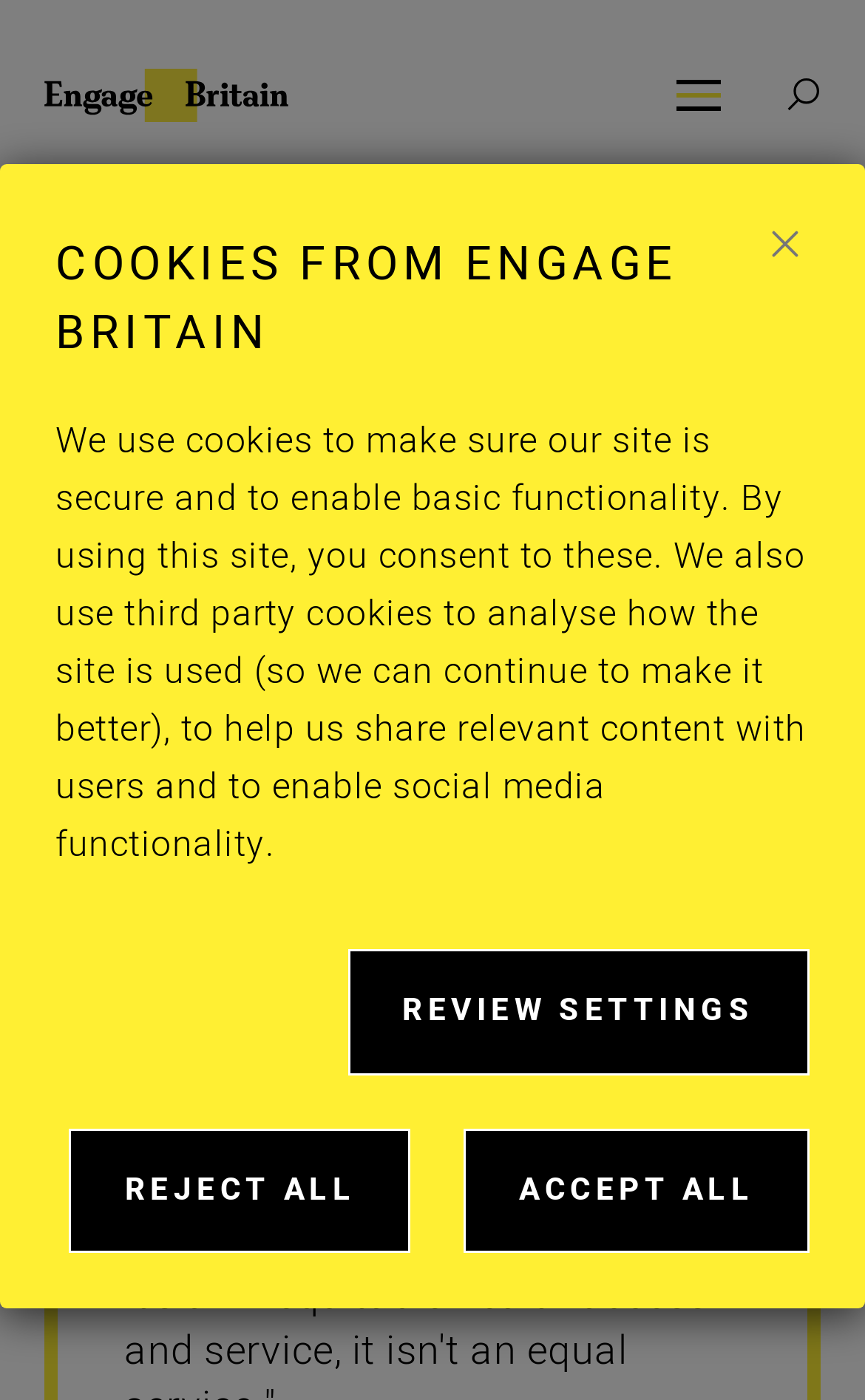What is the name of the organization? Refer to the image and provide a one-word or short phrase answer.

Engage Britain